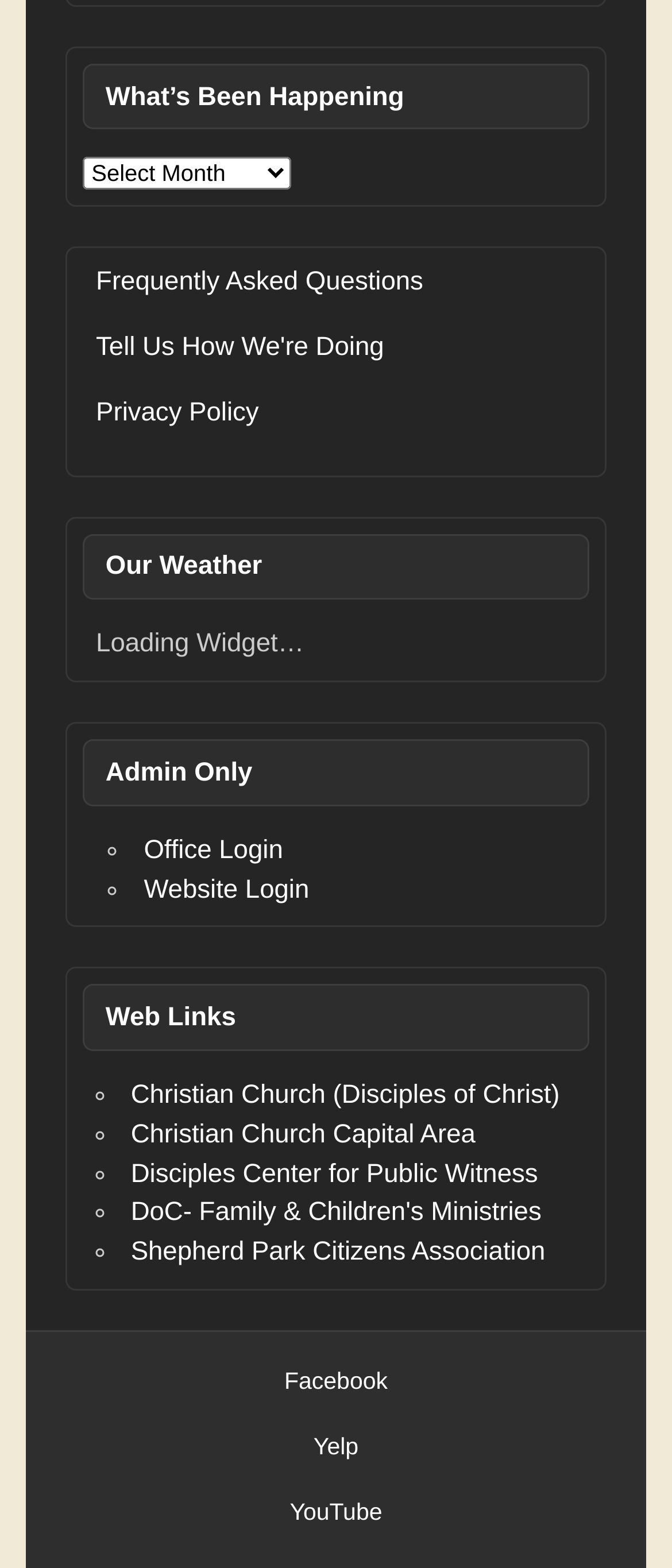What is the first link in the 'Frequently Asked Questions' section?
Using the screenshot, give a one-word or short phrase answer.

Frequently Asked Questions